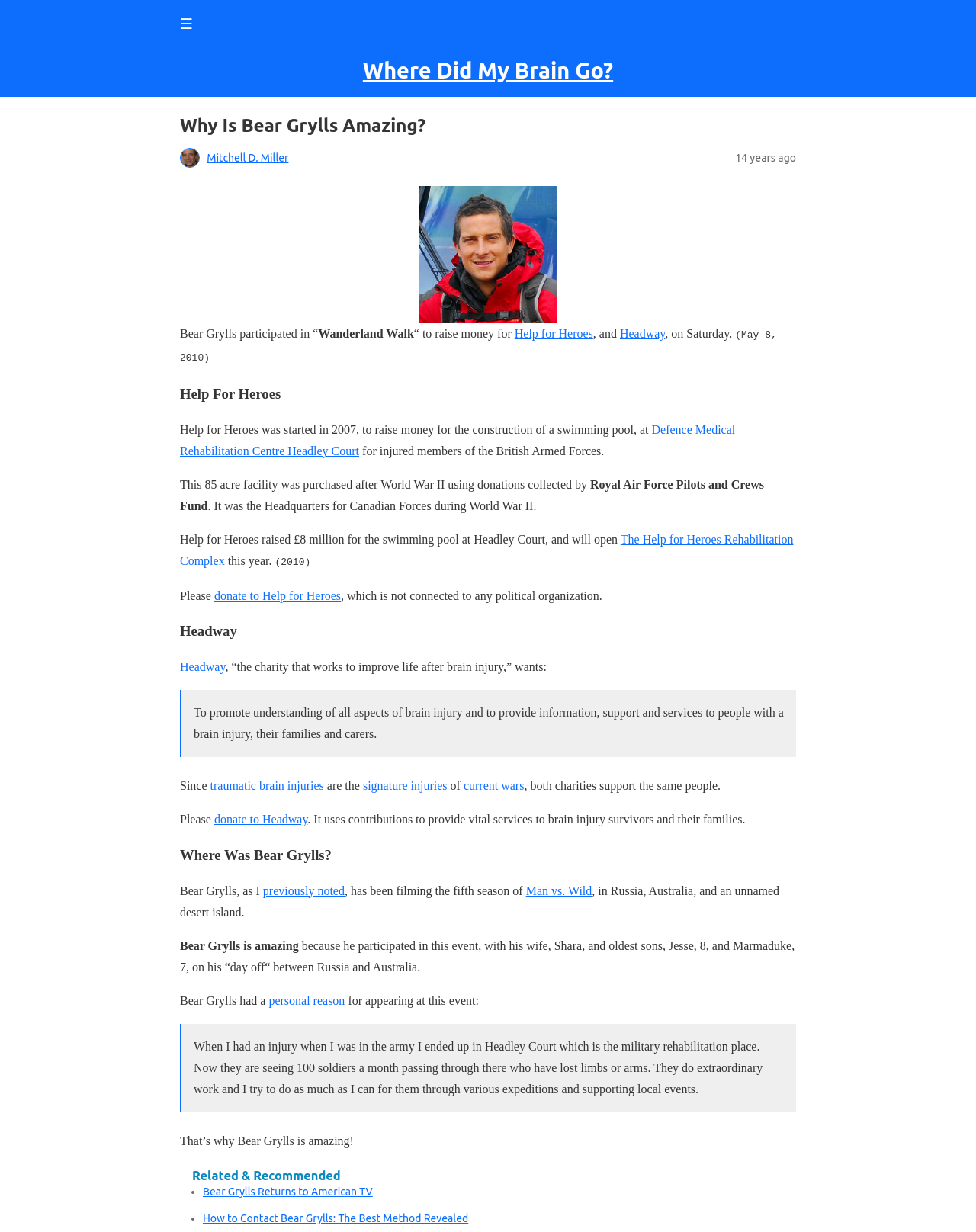Specify the bounding box coordinates of the element's region that should be clicked to achieve the following instruction: "Click on the 'Reviews Consult' link". The bounding box coordinates consist of four float numbers between 0 and 1, in the format [left, top, right, bottom].

None